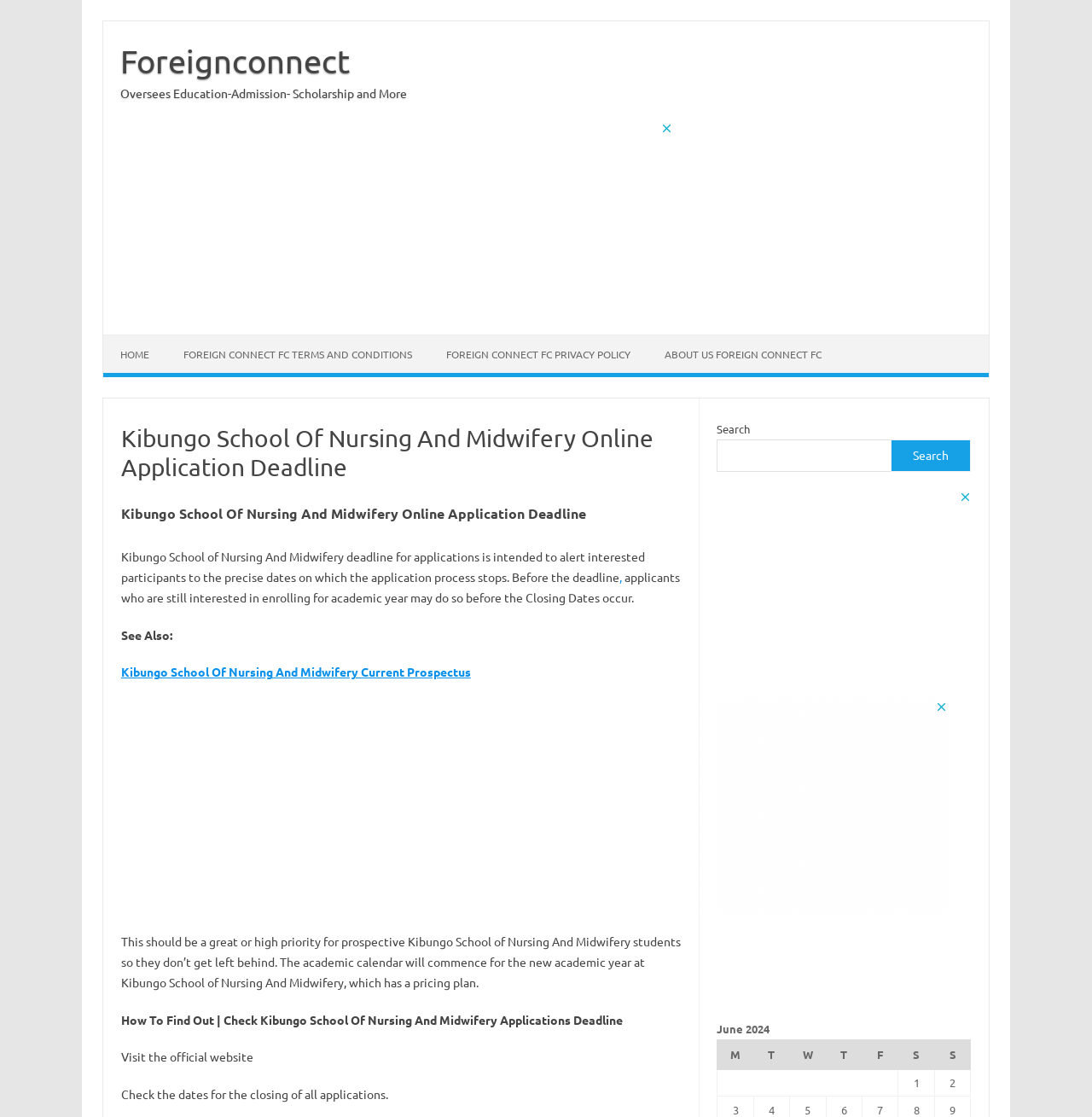Determine the bounding box coordinates of the clickable area required to perform the following instruction: "Search for games or creators". The coordinates should be represented as four float numbers between 0 and 1: [left, top, right, bottom].

None